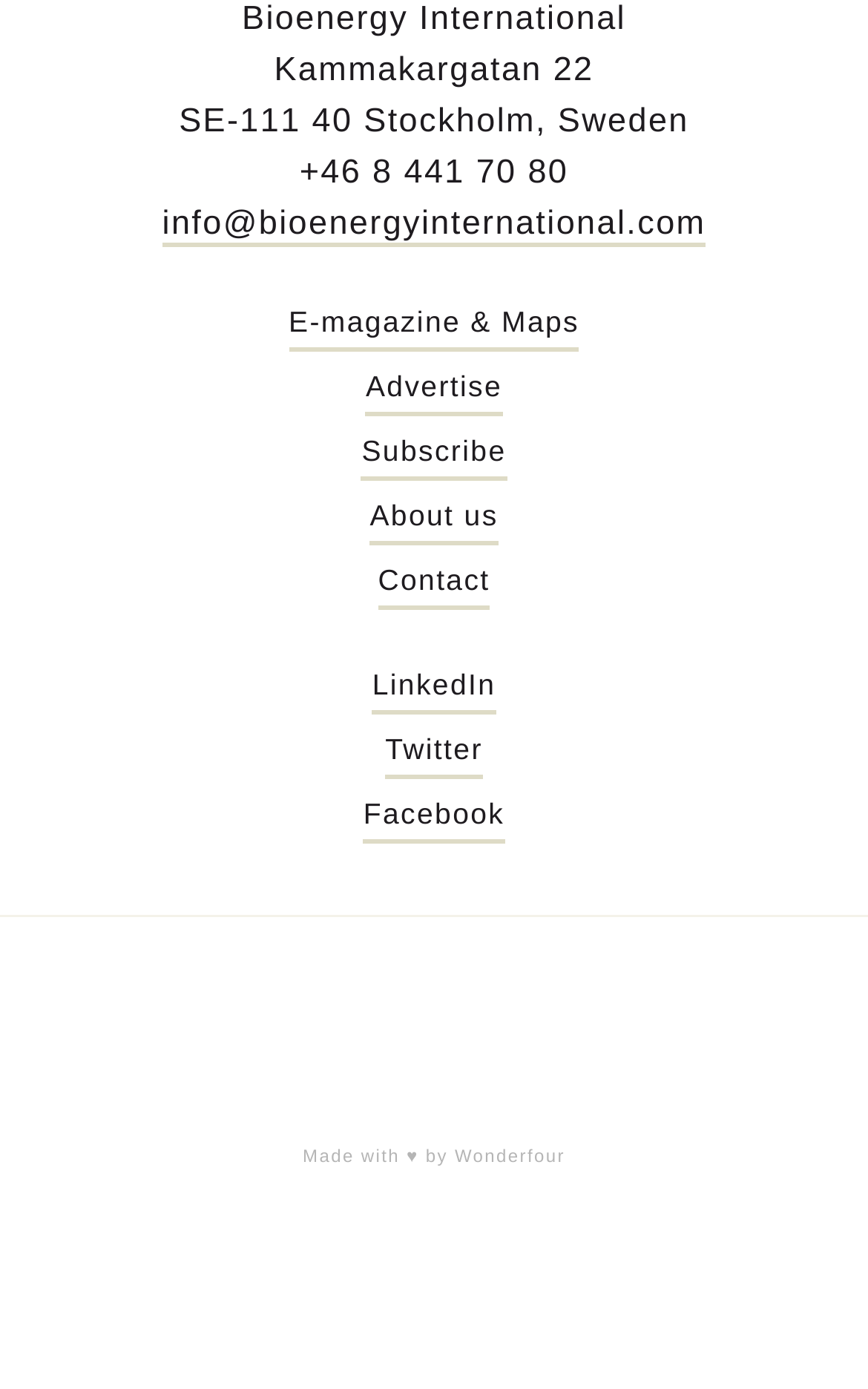Who designed the webpage?
Using the image, elaborate on the answer with as much detail as possible.

I found the designer's name by looking at the static text element at the bottom of the webpage, which says 'Made with ♥ by Wonderfour'.